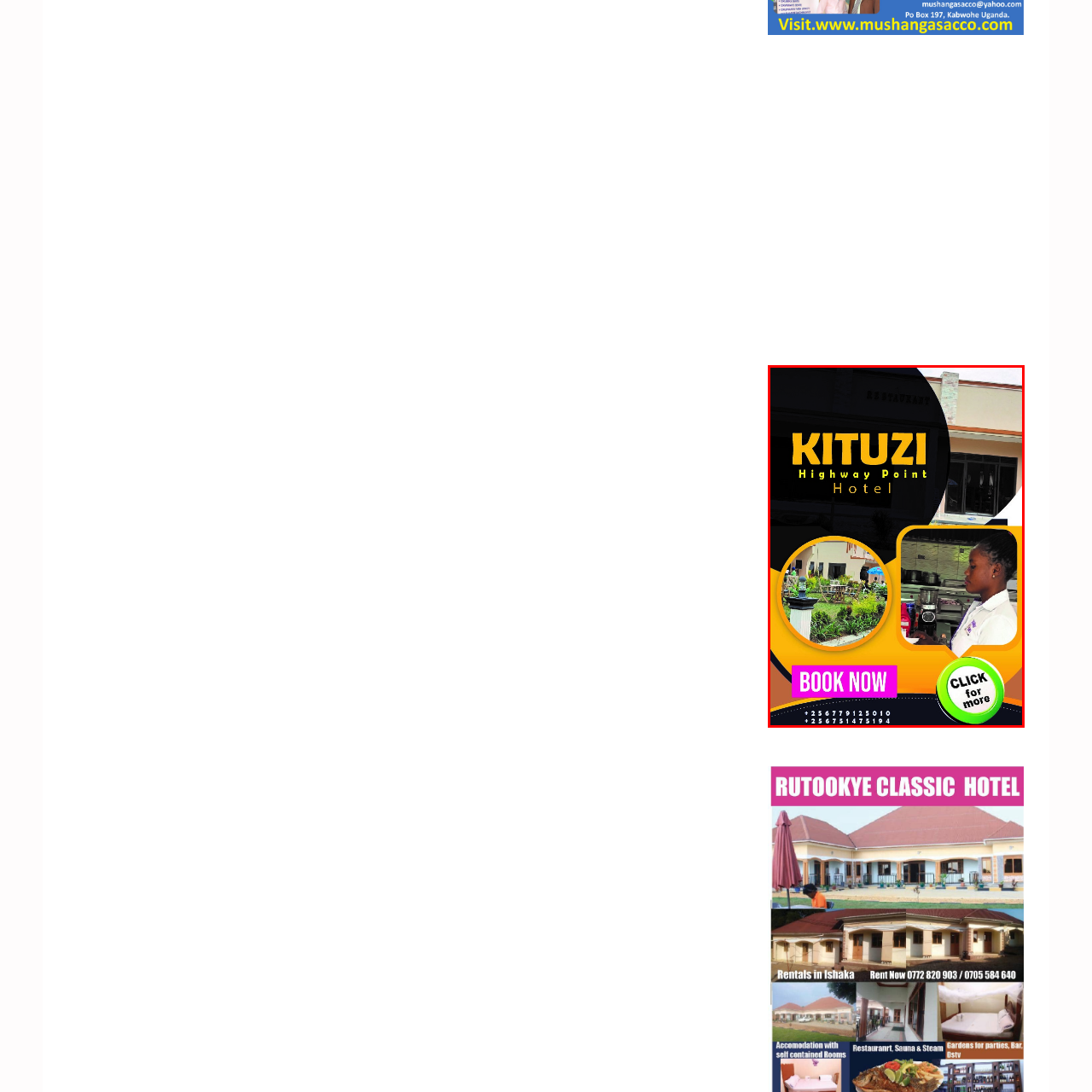What is the purpose of the buttons at the bottom?
Focus on the image section enclosed by the red bounding box and answer the question thoroughly.

The buttons labeled 'BOOK NOW' and 'CLICK for more' are positioned at the bottom of the flyer, and their purpose is to encourage viewers to take immediate action, such as making a reservation or learning more about the hotel. This is evident from the caption's description of the buttons as inviting viewers to take action.